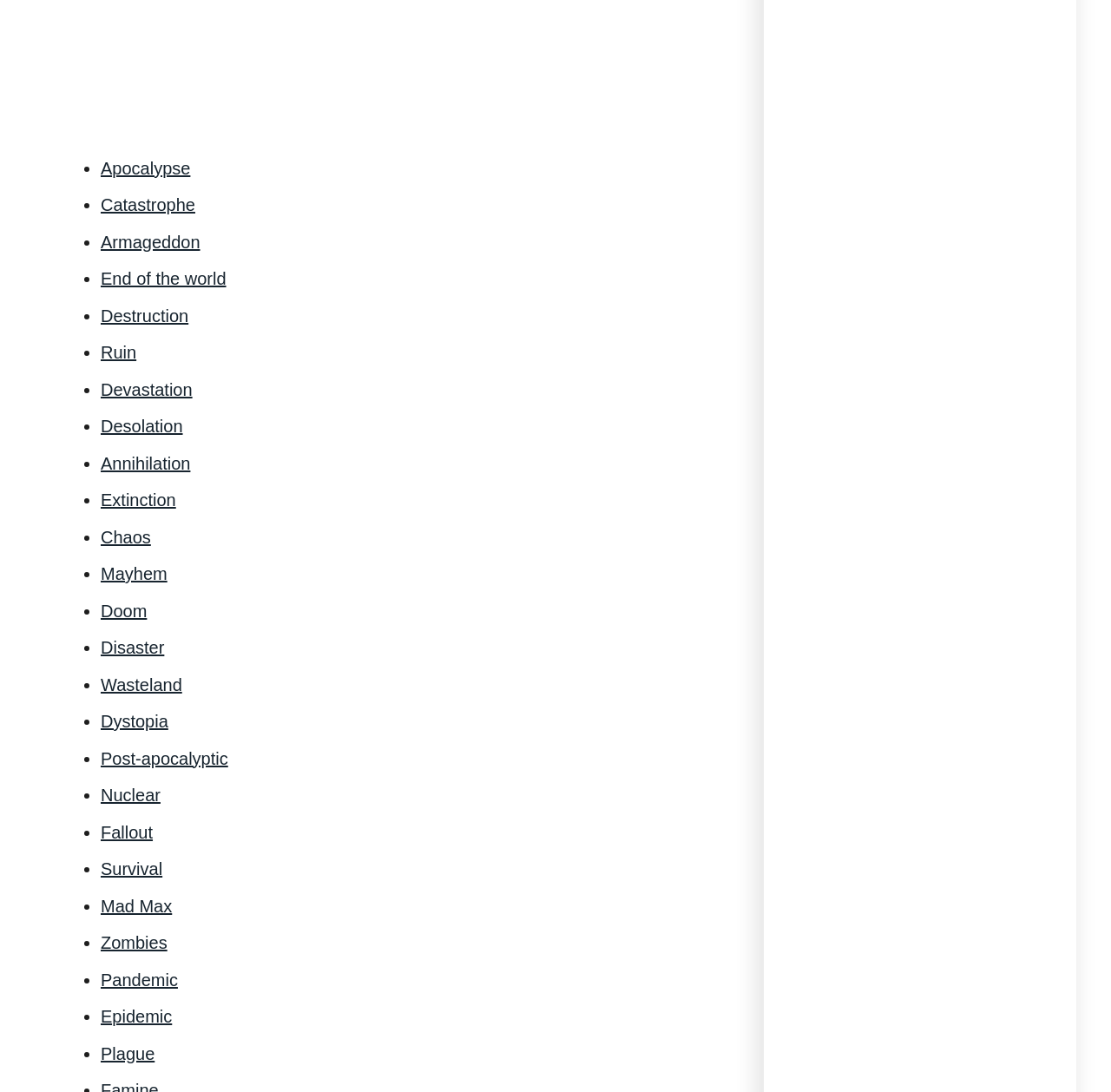From the webpage screenshot, predict the bounding box of the UI element that matches this description: "Mad Max".

[0.091, 0.694, 0.155, 0.711]